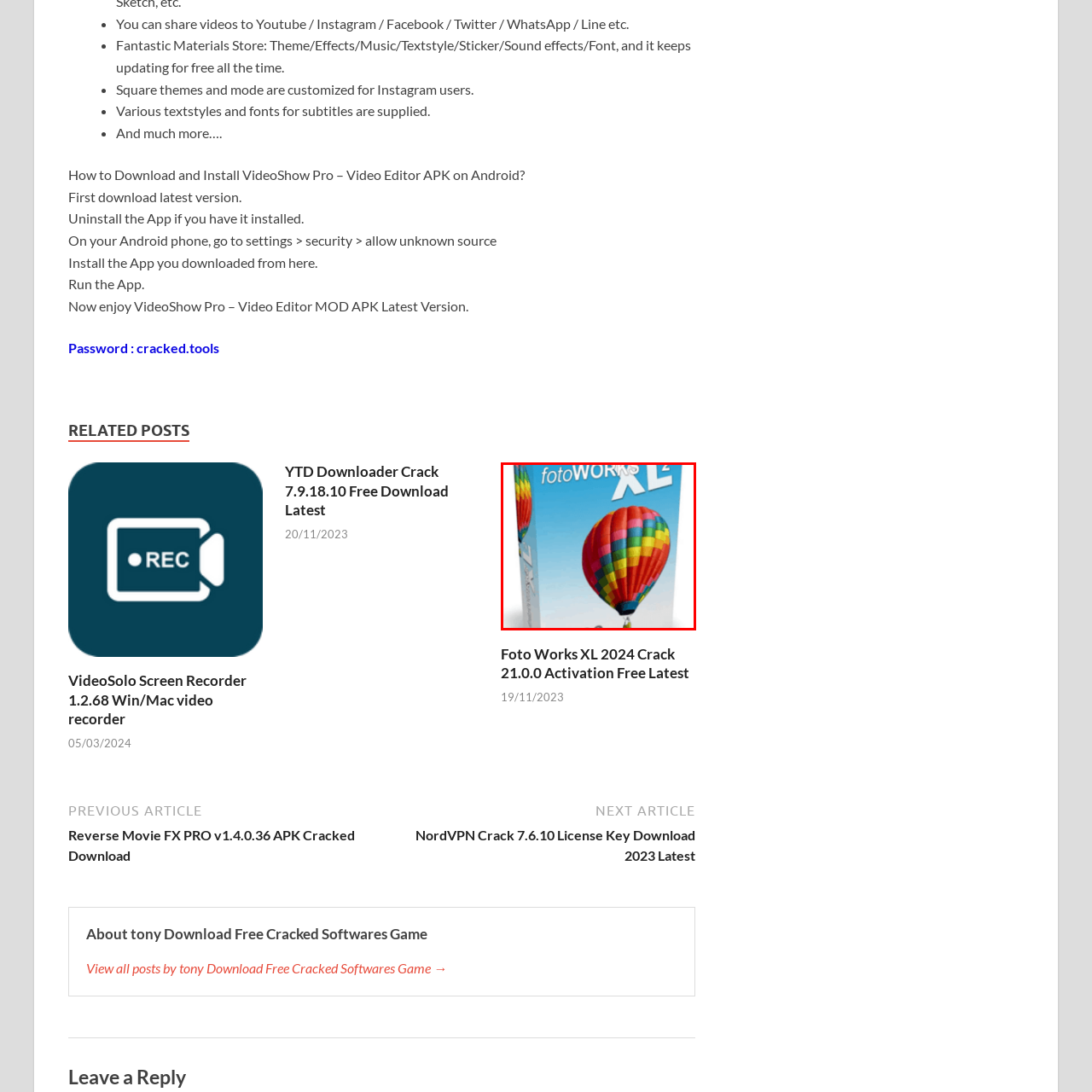View the part of the image marked by the red boundary and provide a one-word or short phrase answer to this question: 
What type of users is the software aimed at?

Photographers and graphic designers